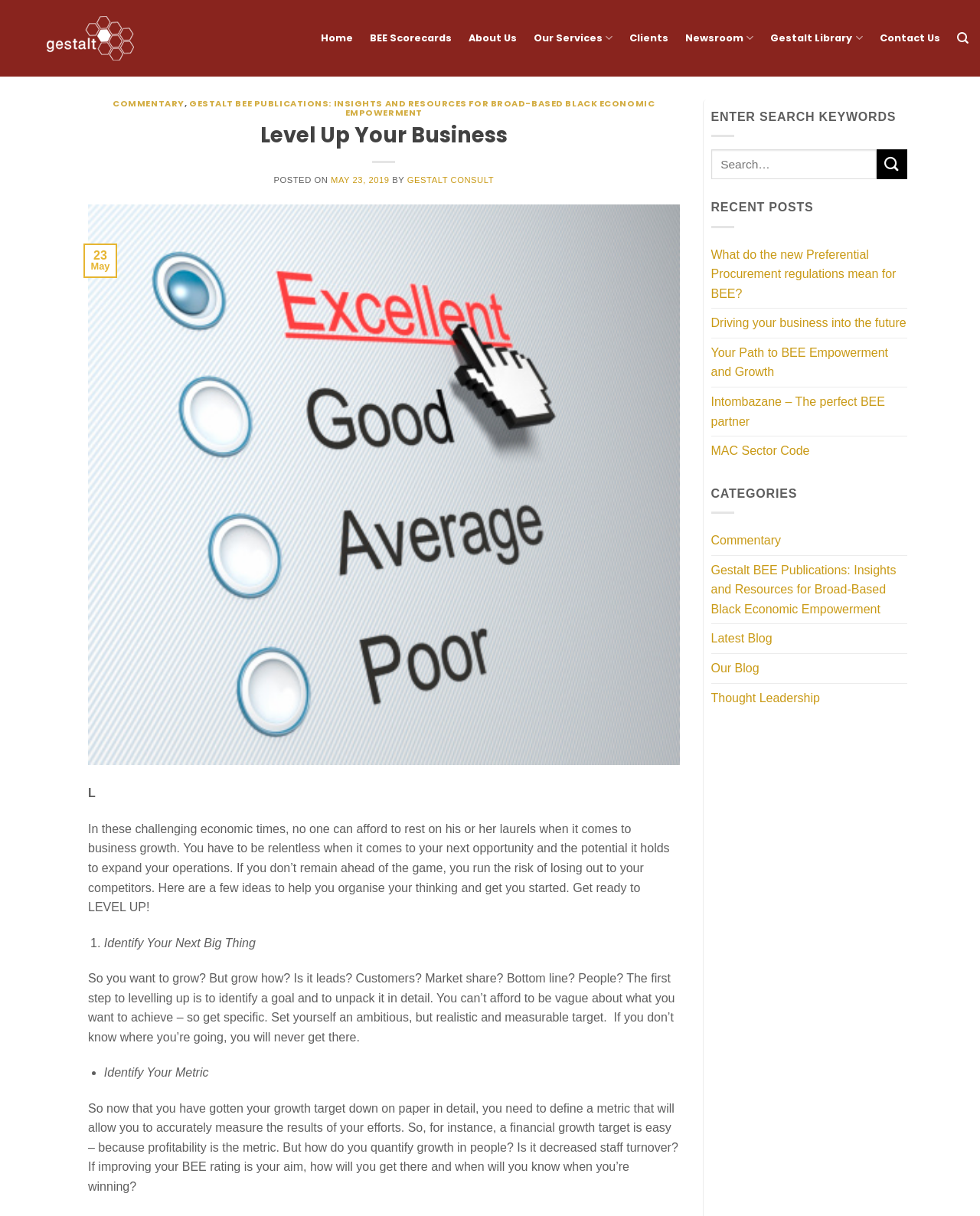What is the search placeholder text?
Look at the image and answer the question using a single word or phrase.

ENTER SEARCH KEYWORDS